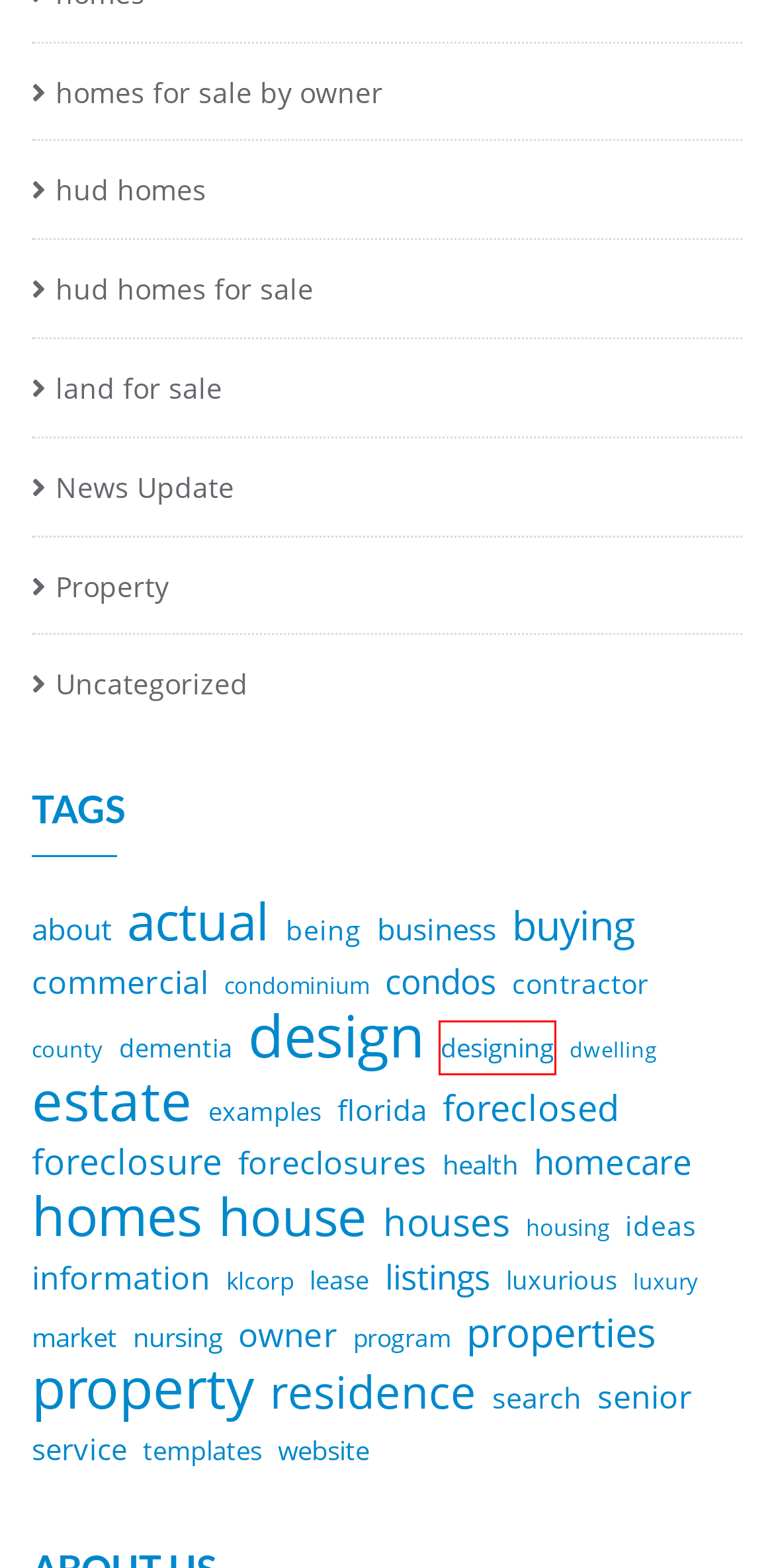Look at the screenshot of a webpage where a red rectangle bounding box is present. Choose the webpage description that best describes the new webpage after clicking the element inside the red bounding box. Here are the candidates:
A. duplex for sale | 2015coachfactoryoutlet.com
B. Condos For Sale | 2015coachfactoryoutlet.com
C. designing | 2015coachfactoryoutlet.com
D. actual | 2015coachfactoryoutlet.com
E. for sale | 2015coachfactoryoutlet.com
F. Blog Tool, Publishing Platform, and CMS – WordPress.org
G. home for sale | 2015coachfactoryoutlet.com
H. senior | 2015coachfactoryoutlet.com

C